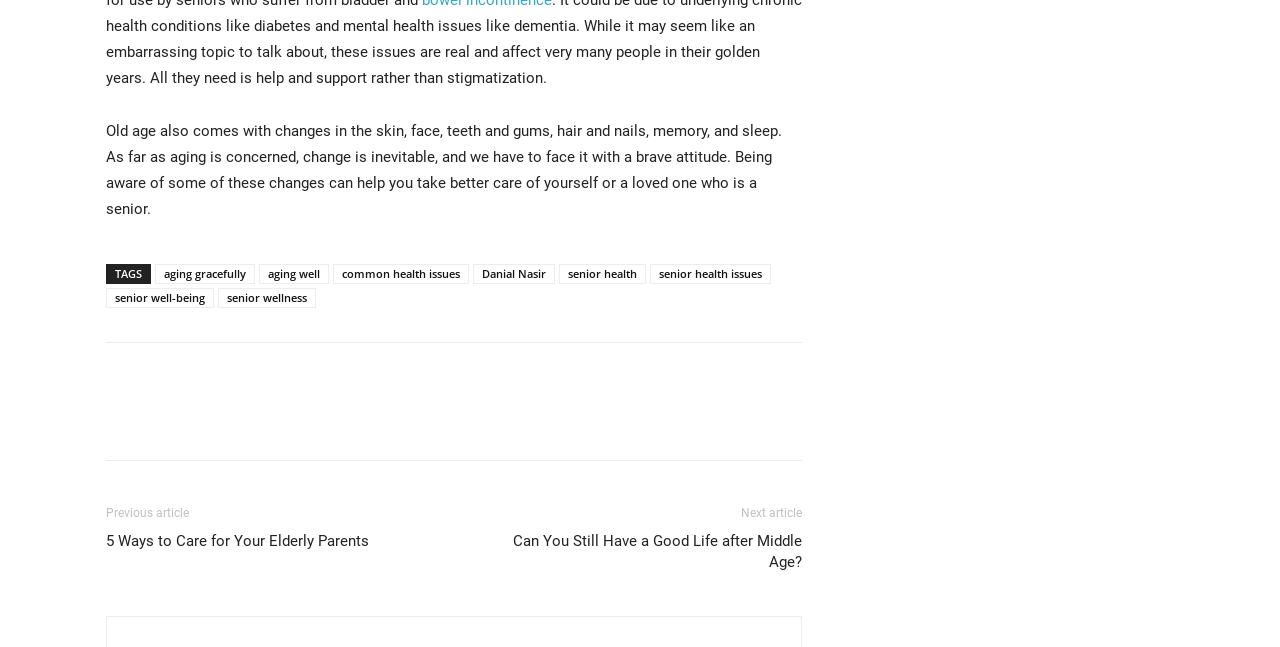Using the elements shown in the image, answer the question comprehensively: What is the author's name?

The author's name is Danial Nasir, as mentioned in the link 'Danial Nasir' in the list of tags.